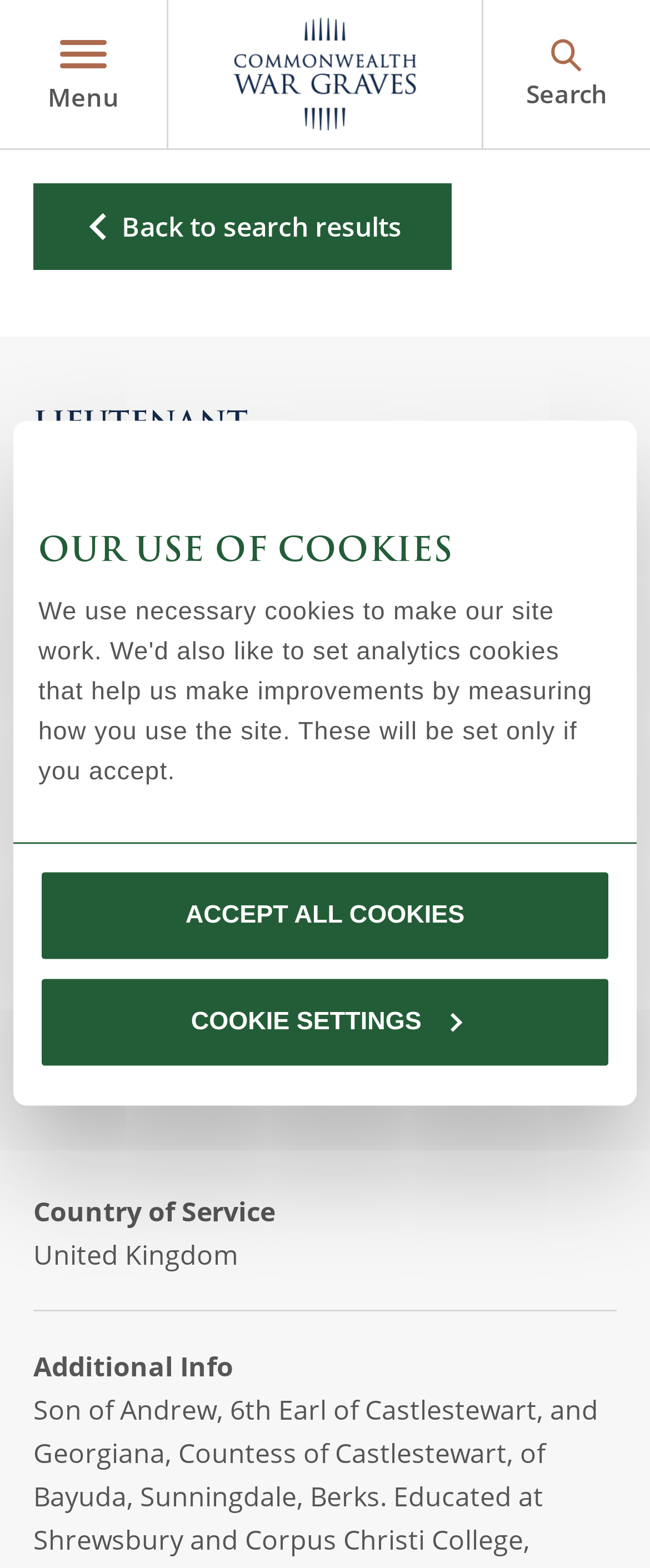Specify the bounding box coordinates of the area to click in order to follow the given instruction: "Search in Cemeteries and Memorials."

[0.062, 0.247, 0.874, 0.302]